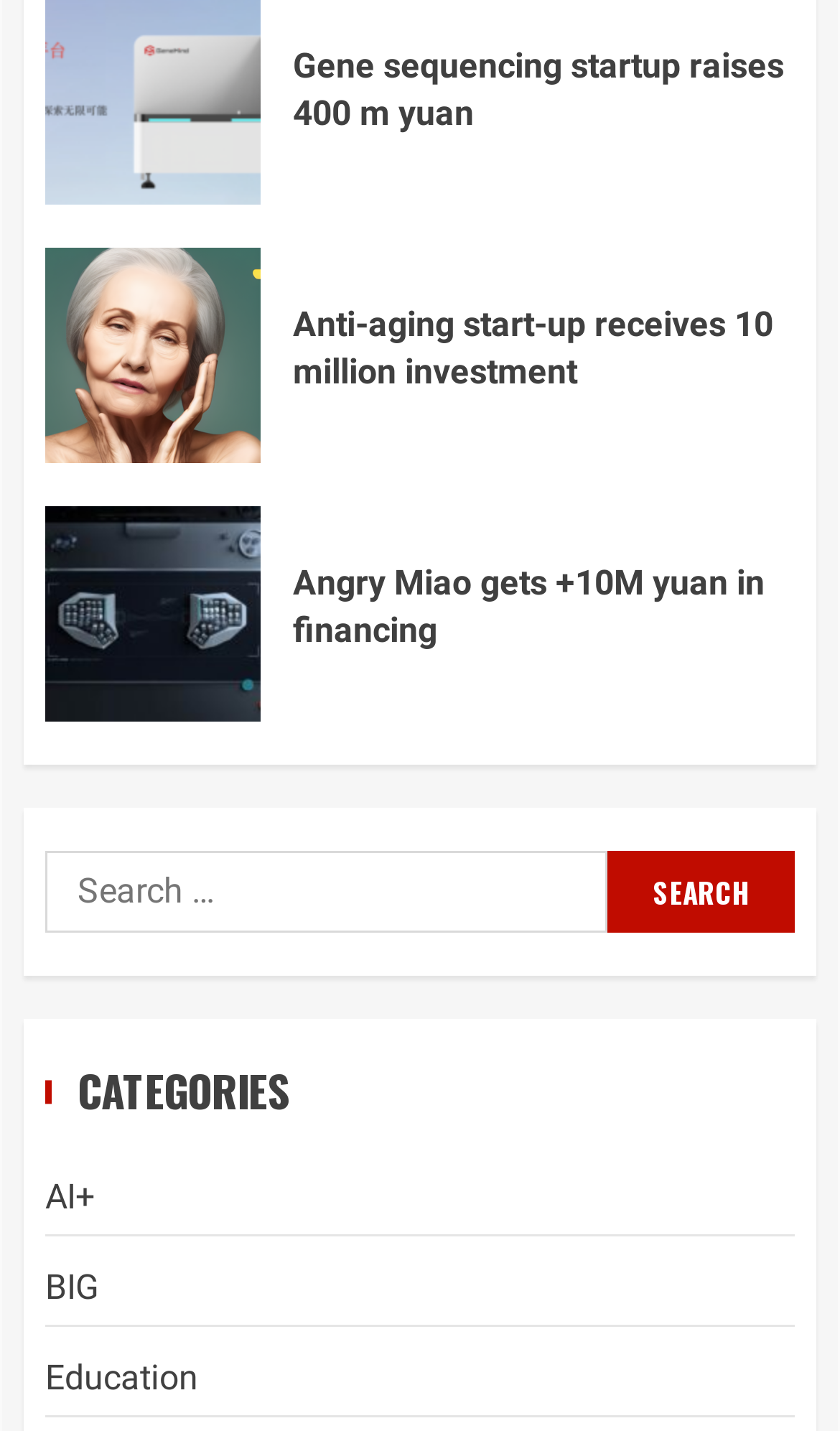Identify the bounding box coordinates necessary to click and complete the given instruction: "Search for something".

[0.054, 0.594, 0.946, 0.652]